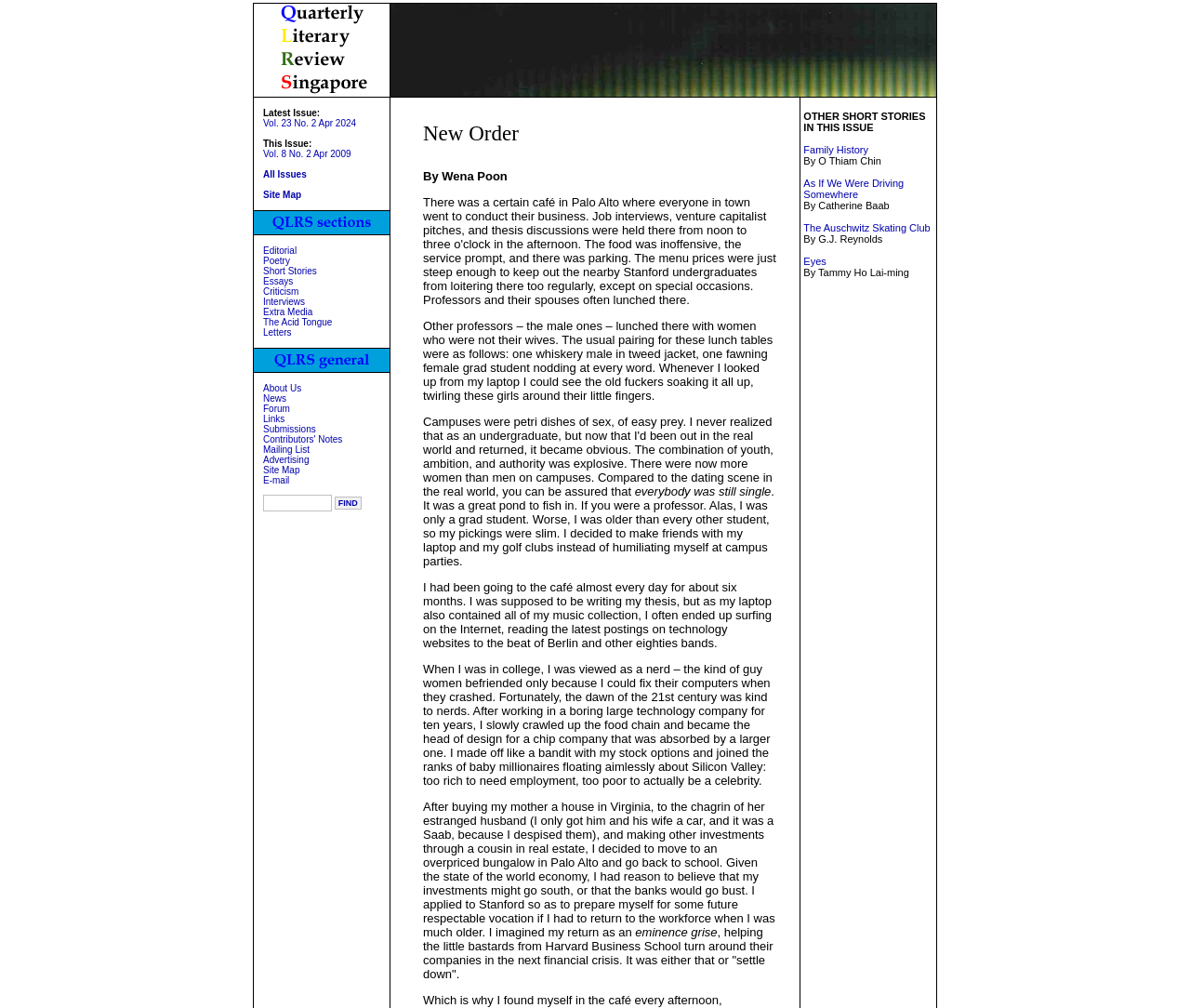For the given element description The Acid Tongue, determine the bounding box coordinates of the UI element. The coordinates should follow the format (top-left x, top-left y, bottom-right x, bottom-right y) and be within the range of 0 to 1.

[0.221, 0.315, 0.279, 0.325]